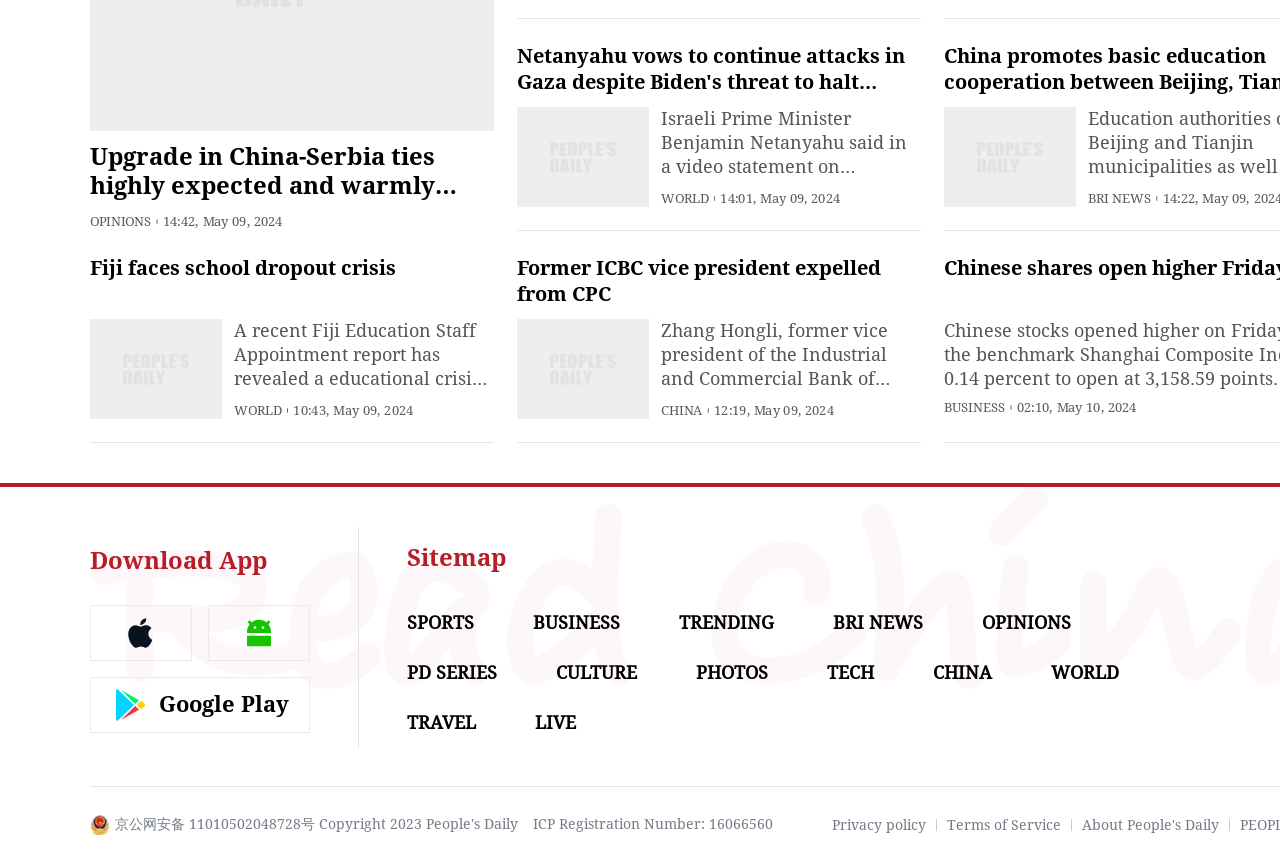Please specify the bounding box coordinates of the clickable region to carry out the following instruction: "View the BUSINESS news". The coordinates should be four float numbers between 0 and 1, in the format [left, top, right, bottom].

[0.738, 0.462, 0.785, 0.478]